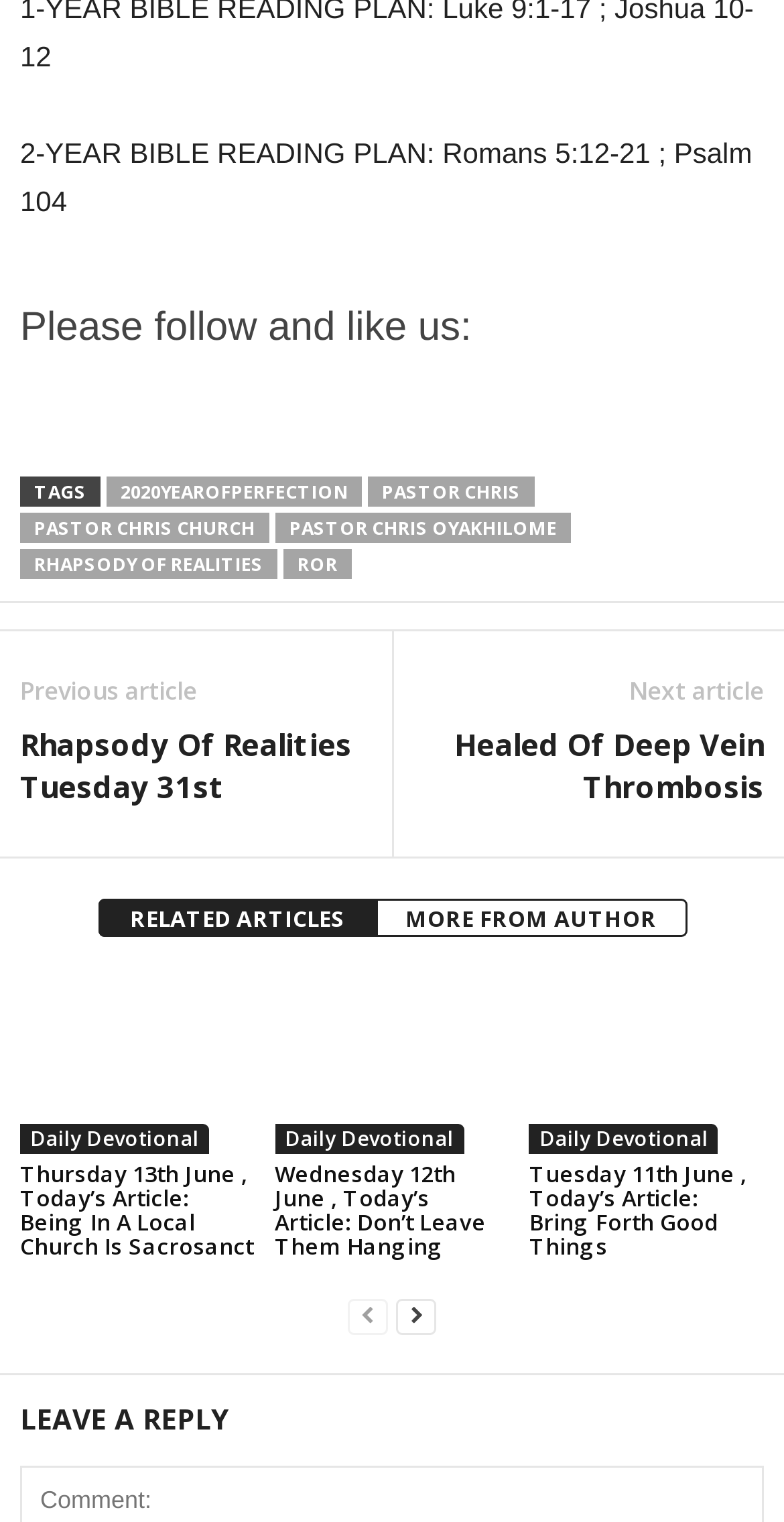Identify the bounding box coordinates for the UI element that matches this description: "Healed Of Deep Vein Thrombosis".

[0.526, 0.476, 0.974, 0.531]